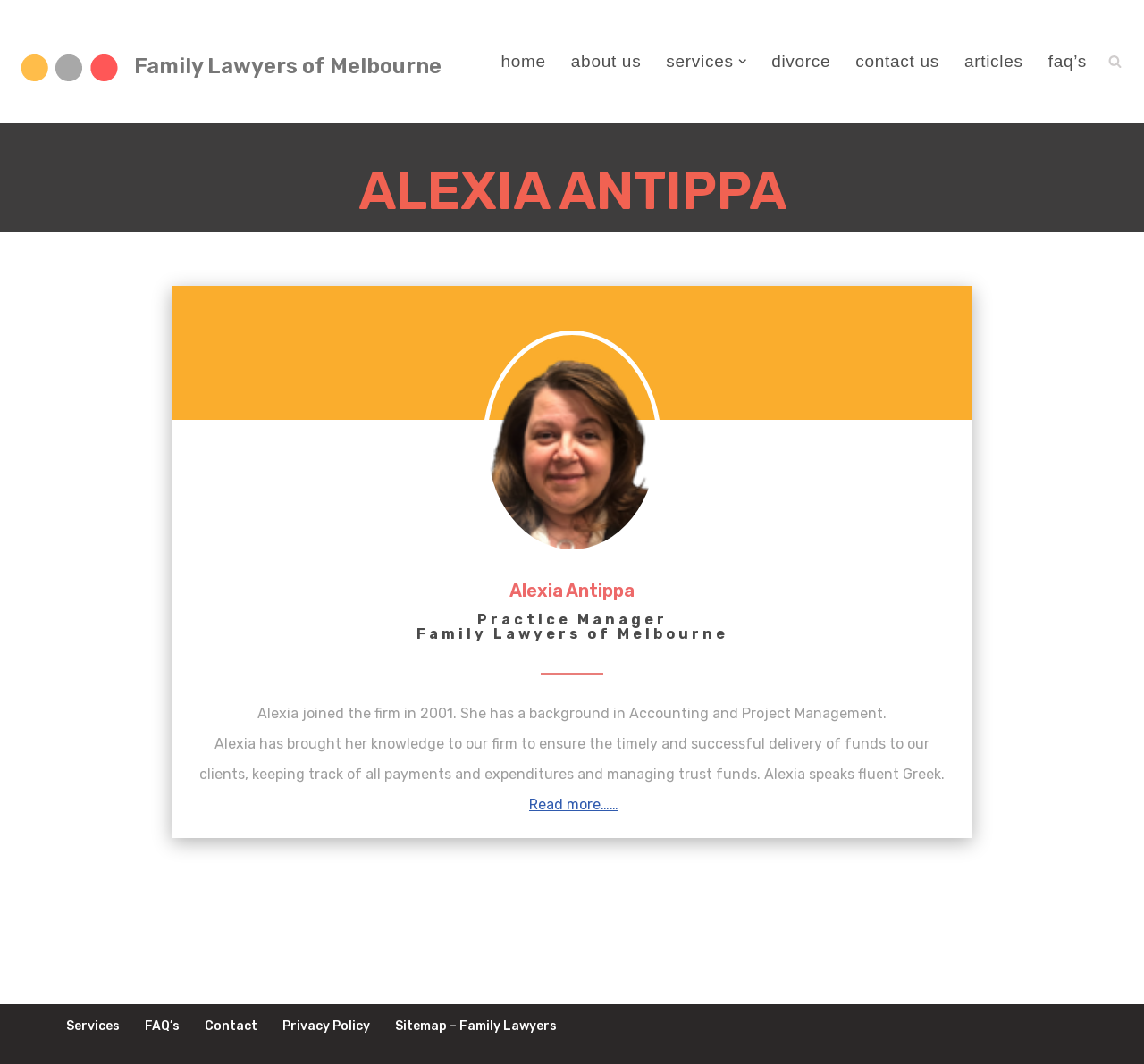Can you identify the bounding box coordinates of the clickable region needed to carry out this instruction: 'Read more about Alexia Antippa'? The coordinates should be four float numbers within the range of 0 to 1, stated as [left, top, right, bottom].

[0.462, 0.748, 0.541, 0.764]